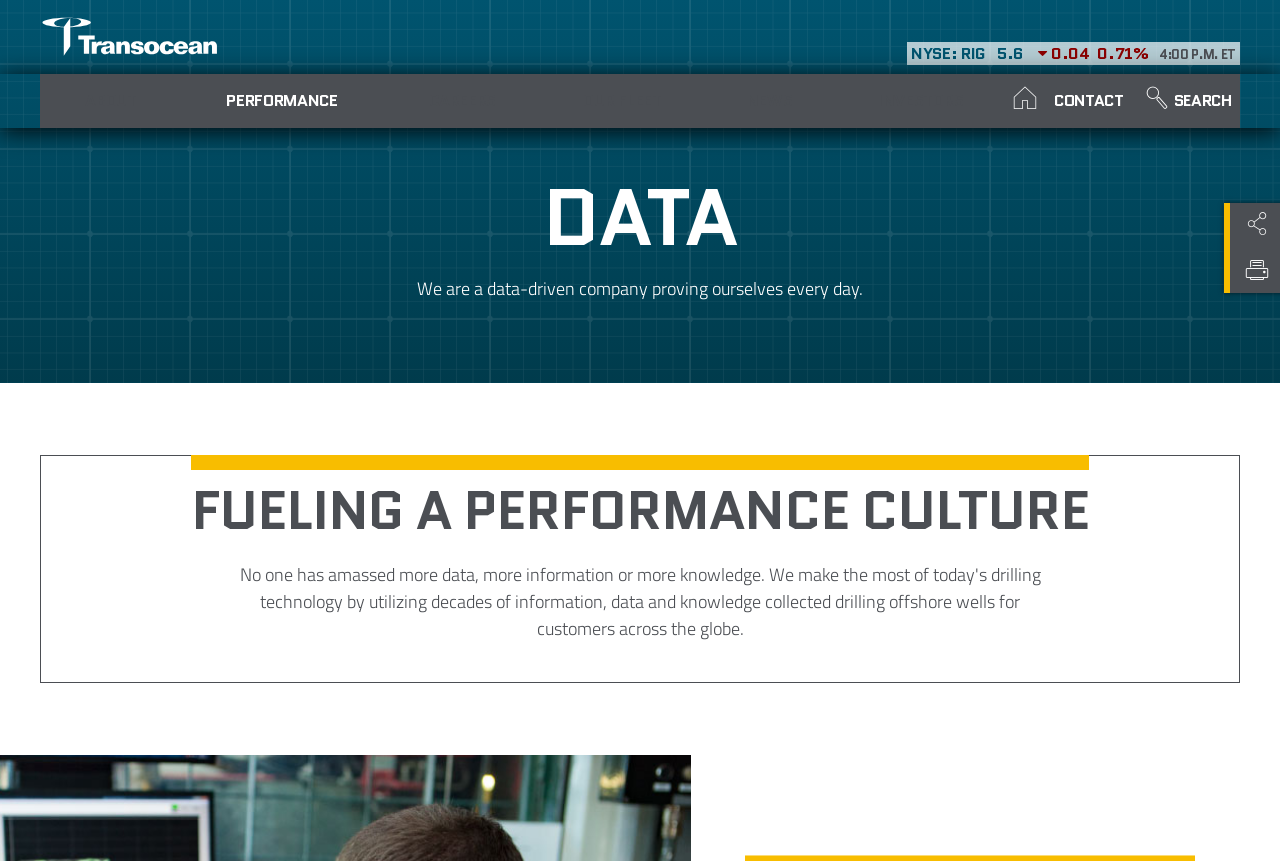Provide a one-word or one-phrase answer to the question:
What is the company's approach to performance?

Data-Driven